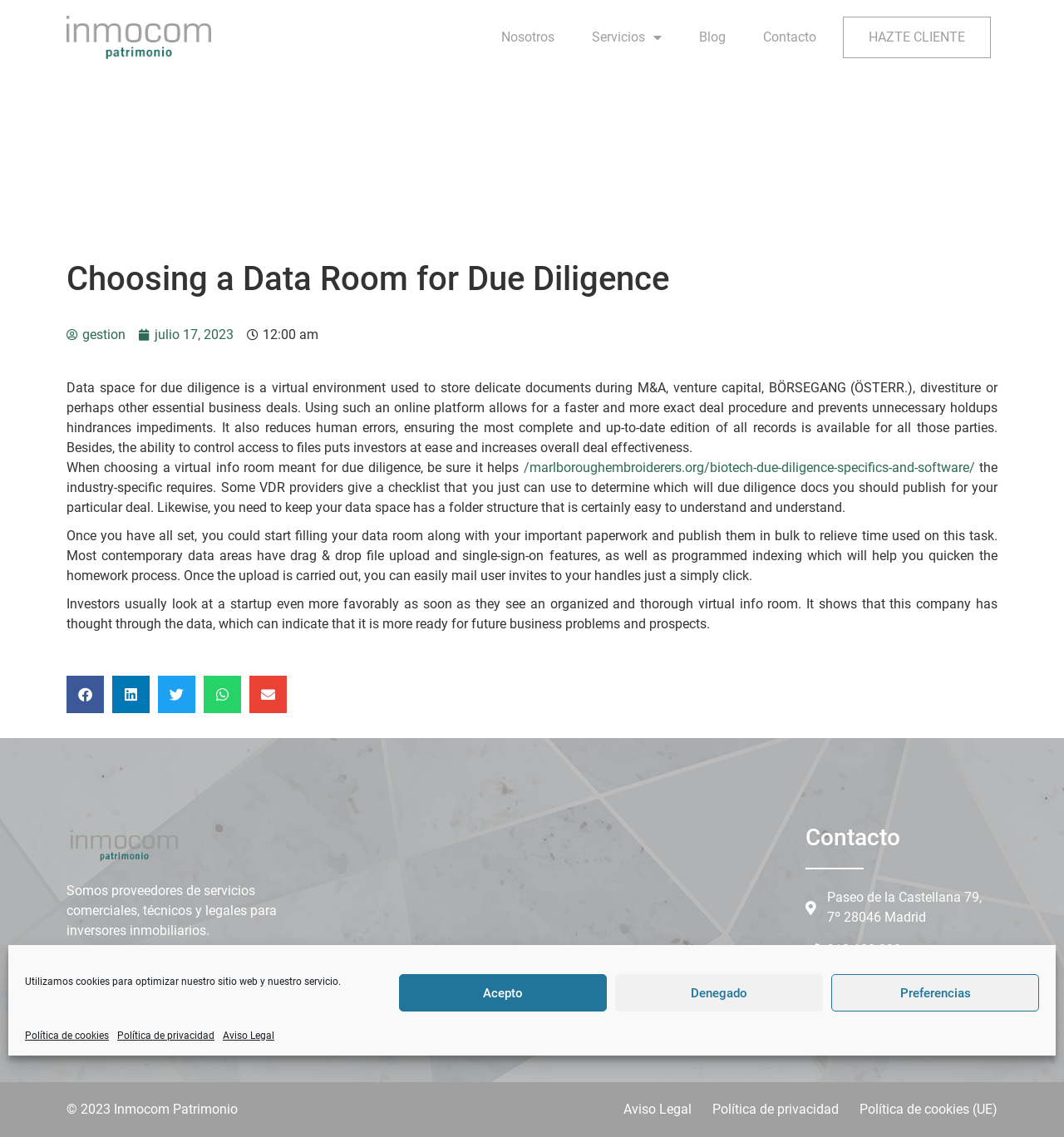Pinpoint the bounding box coordinates of the element to be clicked to execute the instruction: "Go to the 'Nosotros' page".

[0.471, 0.016, 0.521, 0.05]